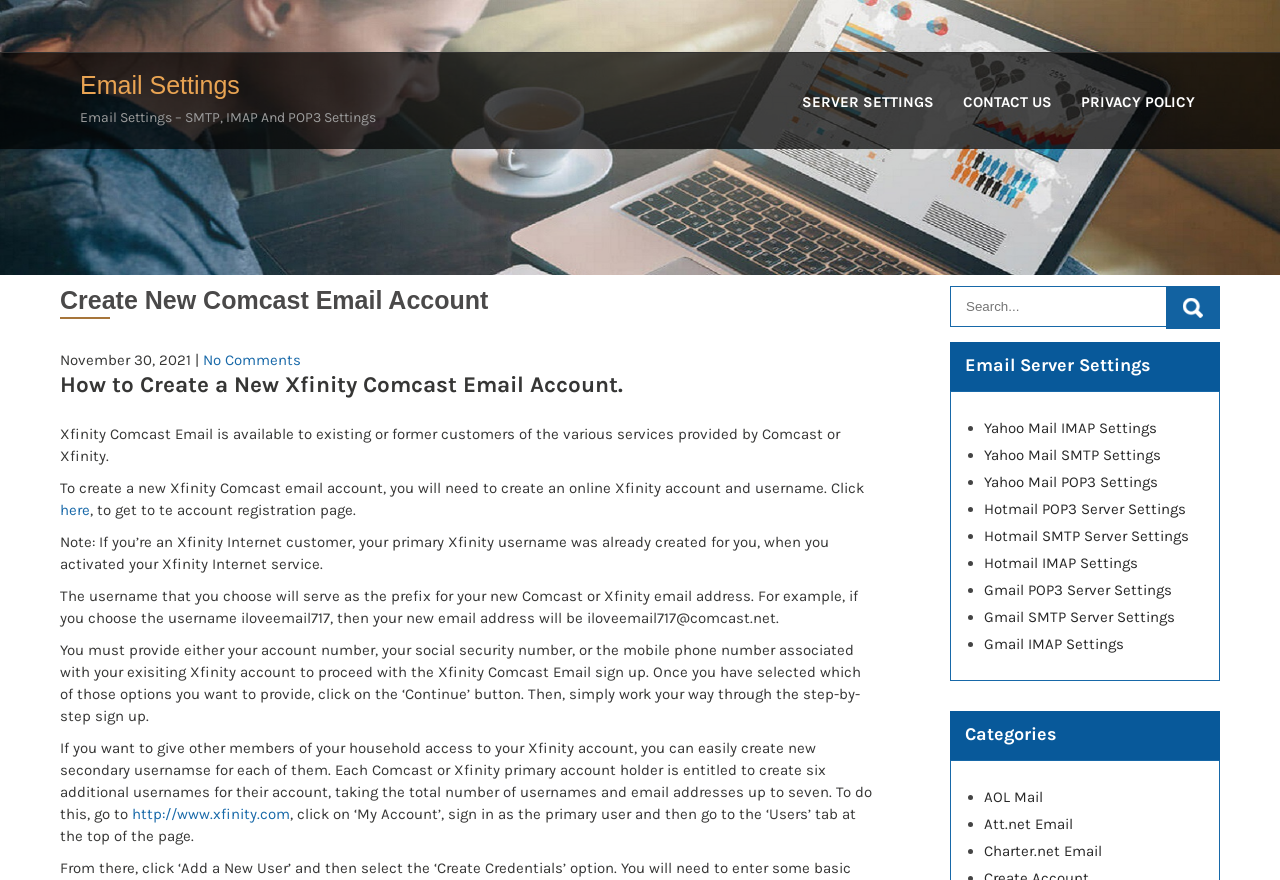Locate the bounding box coordinates of the clickable region to complete the following instruction: "Click on 'Email Settings'."

[0.062, 0.081, 0.187, 0.112]